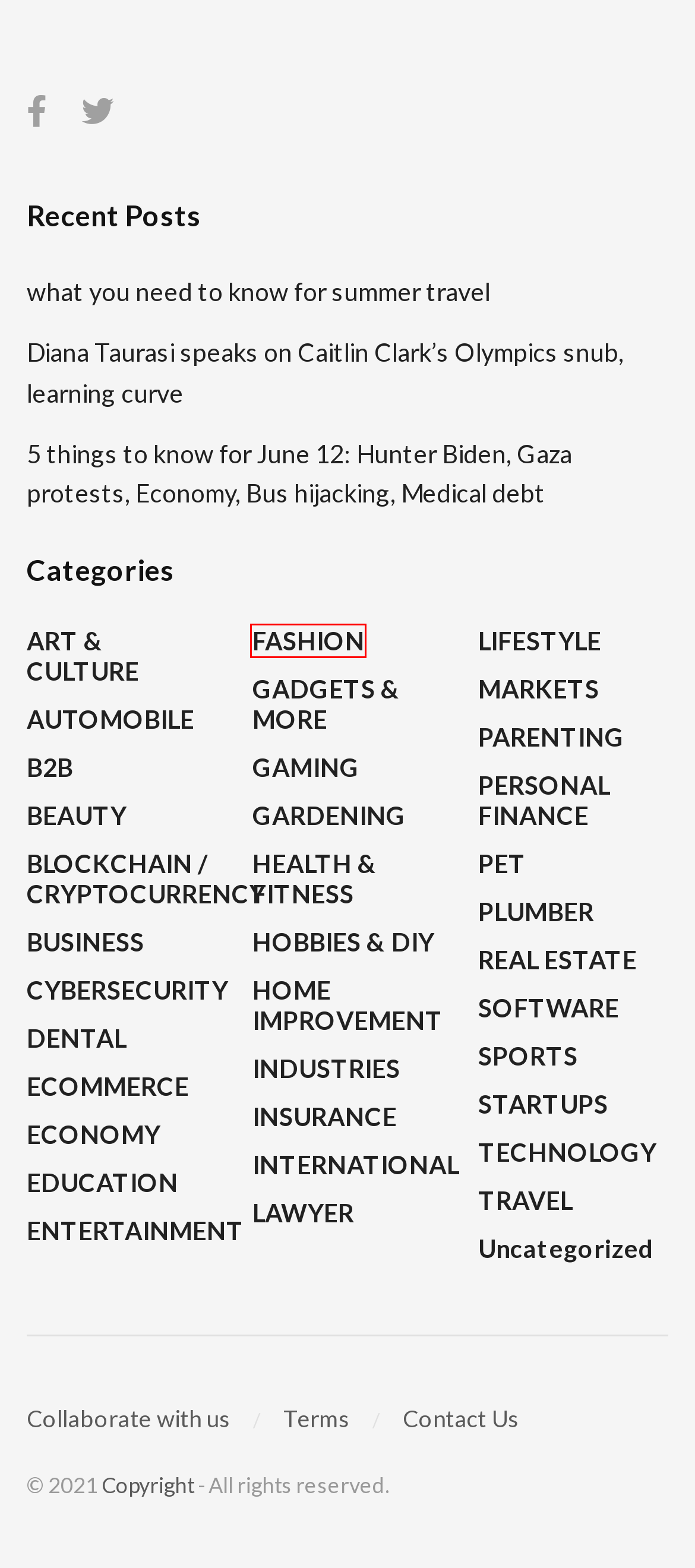Analyze the screenshot of a webpage that features a red rectangle bounding box. Pick the webpage description that best matches the new webpage you would see after clicking on the element within the red bounding box. Here are the candidates:
A. SOFTWARE Archives - Newzz
B. FASHION Archives - Newzz
C. BEAUTY Archives - Newzz
D. DENTAL Archives - Newzz
E. Uncategorized Archives - Newzz
F. INSURANCE Archives - Newzz
G. GAMING Archives - Newzz
H. B2B Archives - Newzz

B